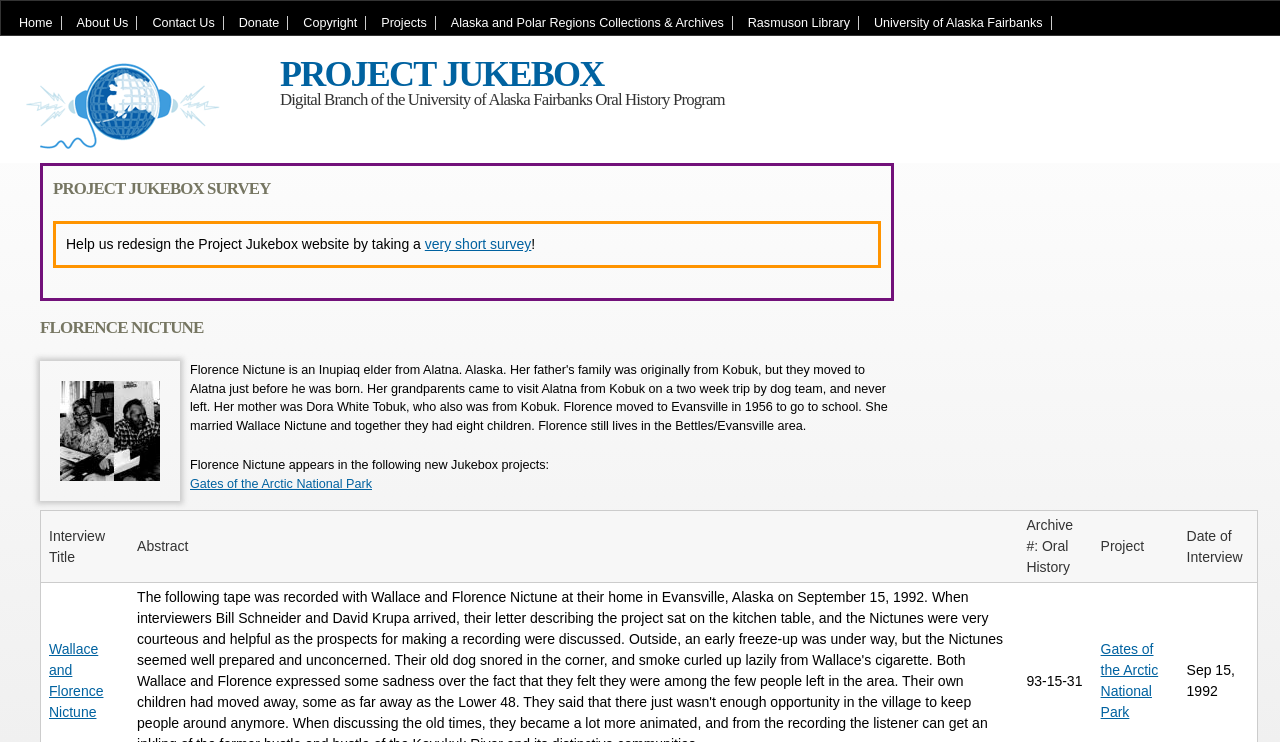Pinpoint the bounding box coordinates of the clickable element needed to complete the instruction: "View the 'Gates of the Arctic National Park' project". The coordinates should be provided as four float numbers between 0 and 1: [left, top, right, bottom].

[0.148, 0.643, 0.291, 0.662]